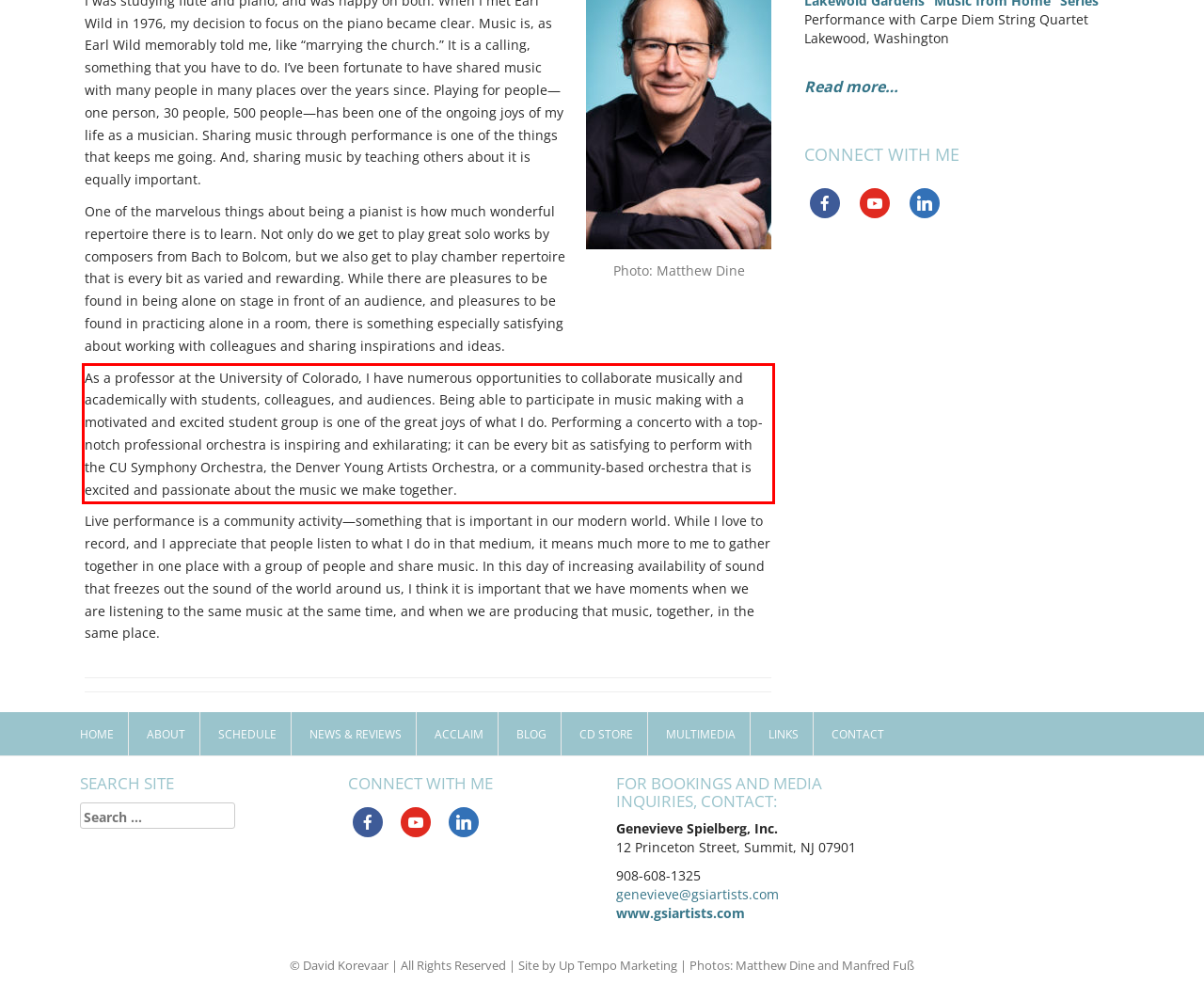The screenshot provided shows a webpage with a red bounding box. Apply OCR to the text within this red bounding box and provide the extracted content.

As a professor at the University of Colorado, I have numerous opportunities to collaborate musically and academically with students, colleagues, and audiences. Being able to participate in music making with a motivated and excited student group is one of the great joys of what I do. Performing a concerto with a top-notch professional orchestra is inspiring and exhilarating; it can be every bit as satisfying to perform with the CU Symphony Orchestra, the Denver Young Artists Orchestra, or a community-based orchestra that is excited and passionate about the music we make together.